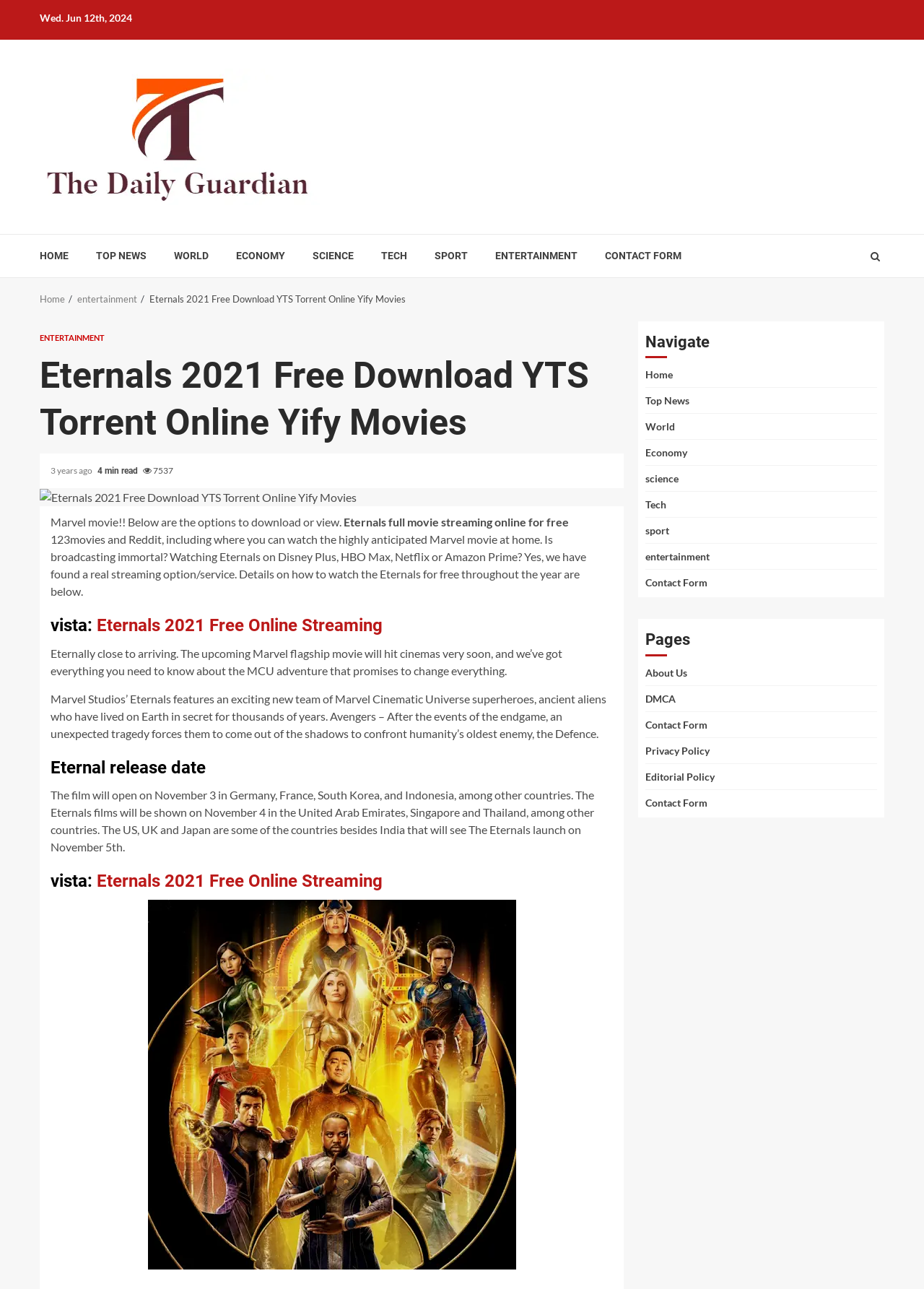Please mark the clickable region by giving the bounding box coordinates needed to complete this instruction: "Click on the 'HOME' link".

[0.043, 0.193, 0.074, 0.204]